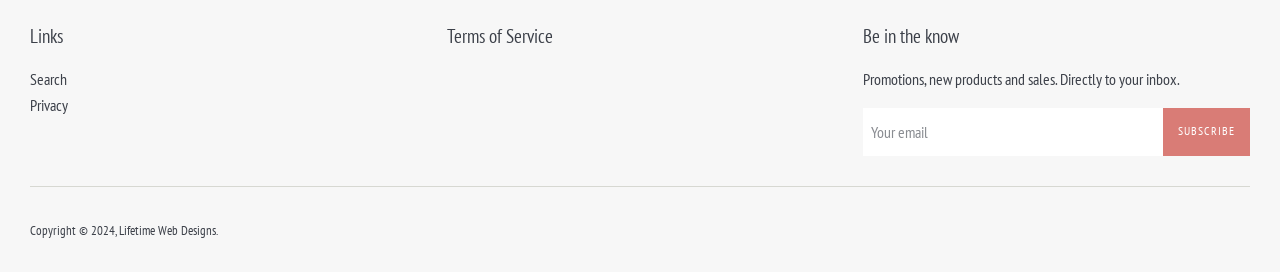What is the copyright year?
Based on the image, respond with a single word or phrase.

2024